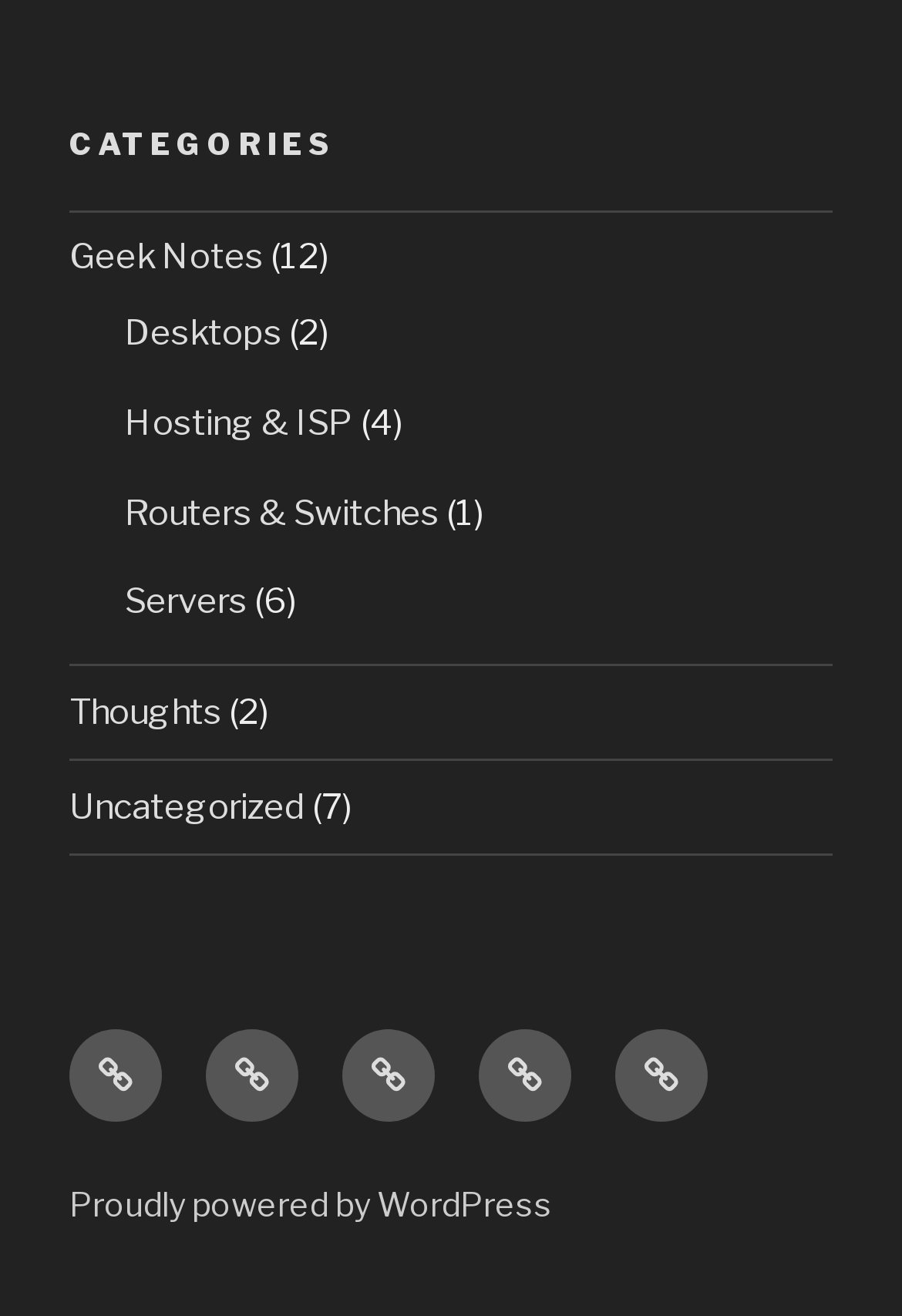Determine the bounding box coordinates of the clickable region to follow the instruction: "explore leadership".

None